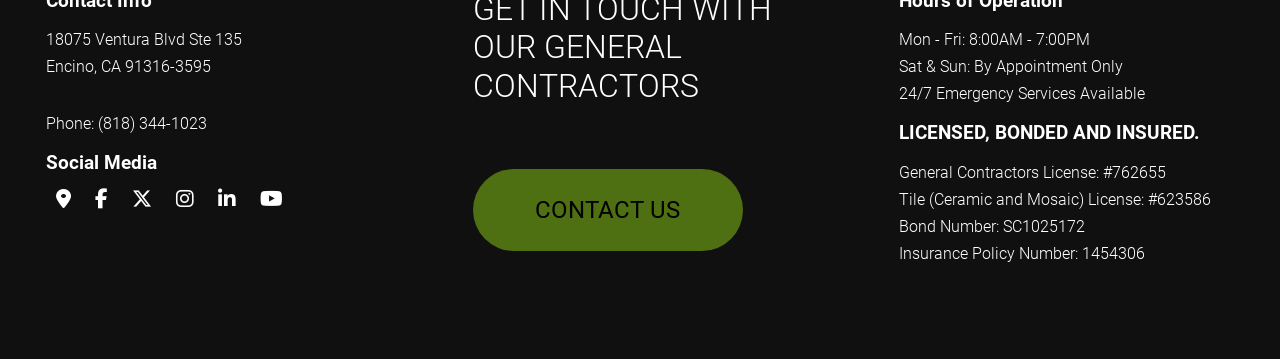Please provide a comprehensive answer to the question below using the information from the image: What is the address of Construction Masters?

I found the address by looking at the static text elements at the top of the webpage, which provide the street address, city, state, and zip code.